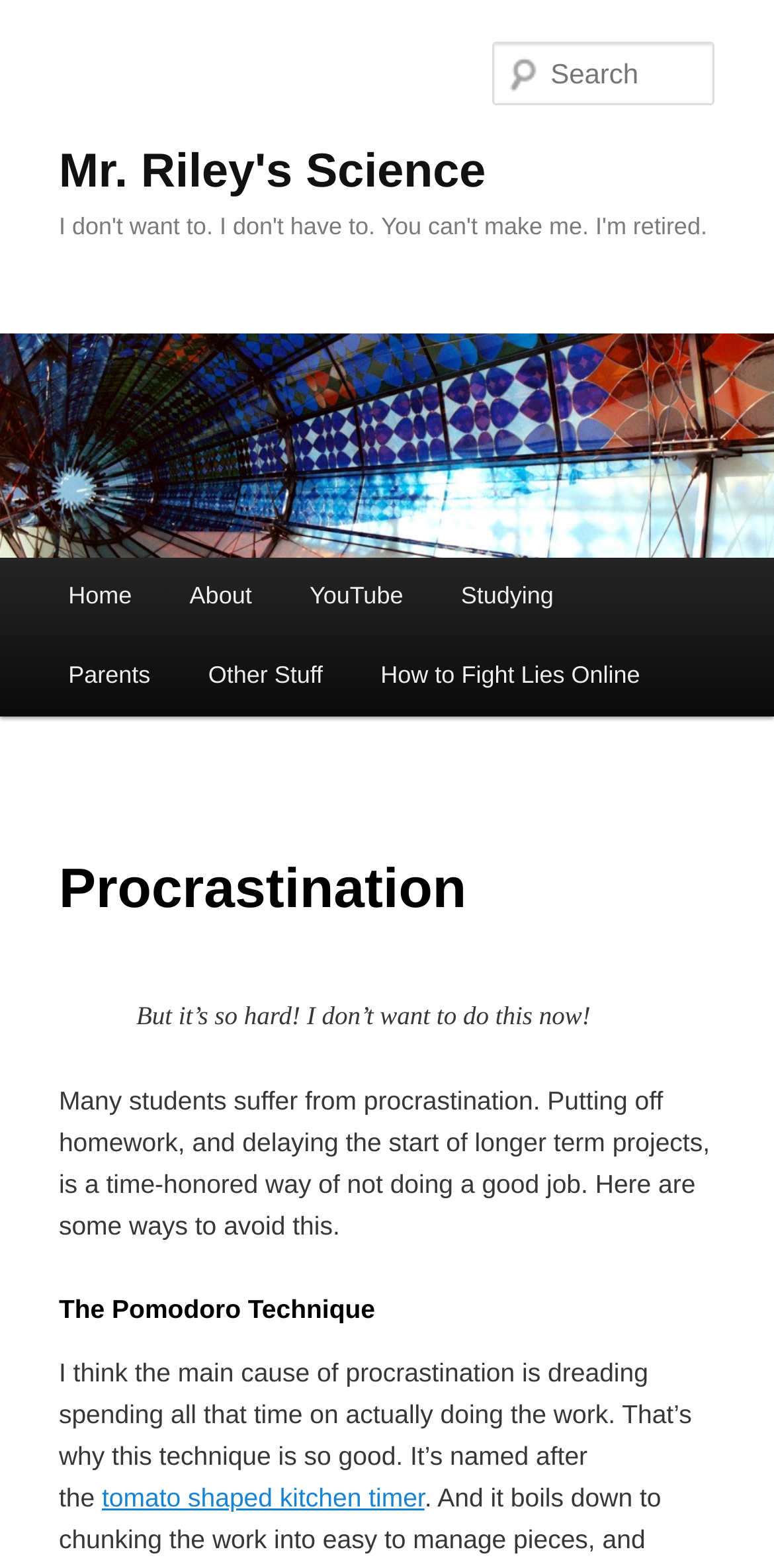Offer a comprehensive description of the webpage’s content and structure.

This webpage is about procrastination, specifically targeting students who struggle with it. At the top, there is a heading "Mr. Riley's Science" which is also a link. Below it, there is another heading with a humorous quote "I don't want to. I don't have to. You can't make me. I'm retired." 

On the left side, there is a menu with links to "Home", "About", "YouTube", "Studying", "Parents", "Other Stuff", and "How to Fight Lies Online". The menu is divided into two sections, with the first section containing the first four links and the second section containing the last three links.

On the right side, there is a search box with a label "Search". Above the menu, there is an image with the text "Mr. Riley's Science" which is also a link.

The main content of the webpage starts with a heading "Procrastination" followed by a blockquote with a quote "But it’s so hard! I don’t want to do this now!". Below the quote, there is a paragraph of text explaining that many students suffer from procrastination and providing some ways to avoid it.

Further down, there is a heading "The Pomodoro Technique" followed by a paragraph of text explaining the technique. The text mentions that the main cause of procrastination is dreading spending time on work and that the Pomodoro Technique is effective in overcoming this. There is also a link to a "tomato shaped kitchen timer" within the text.